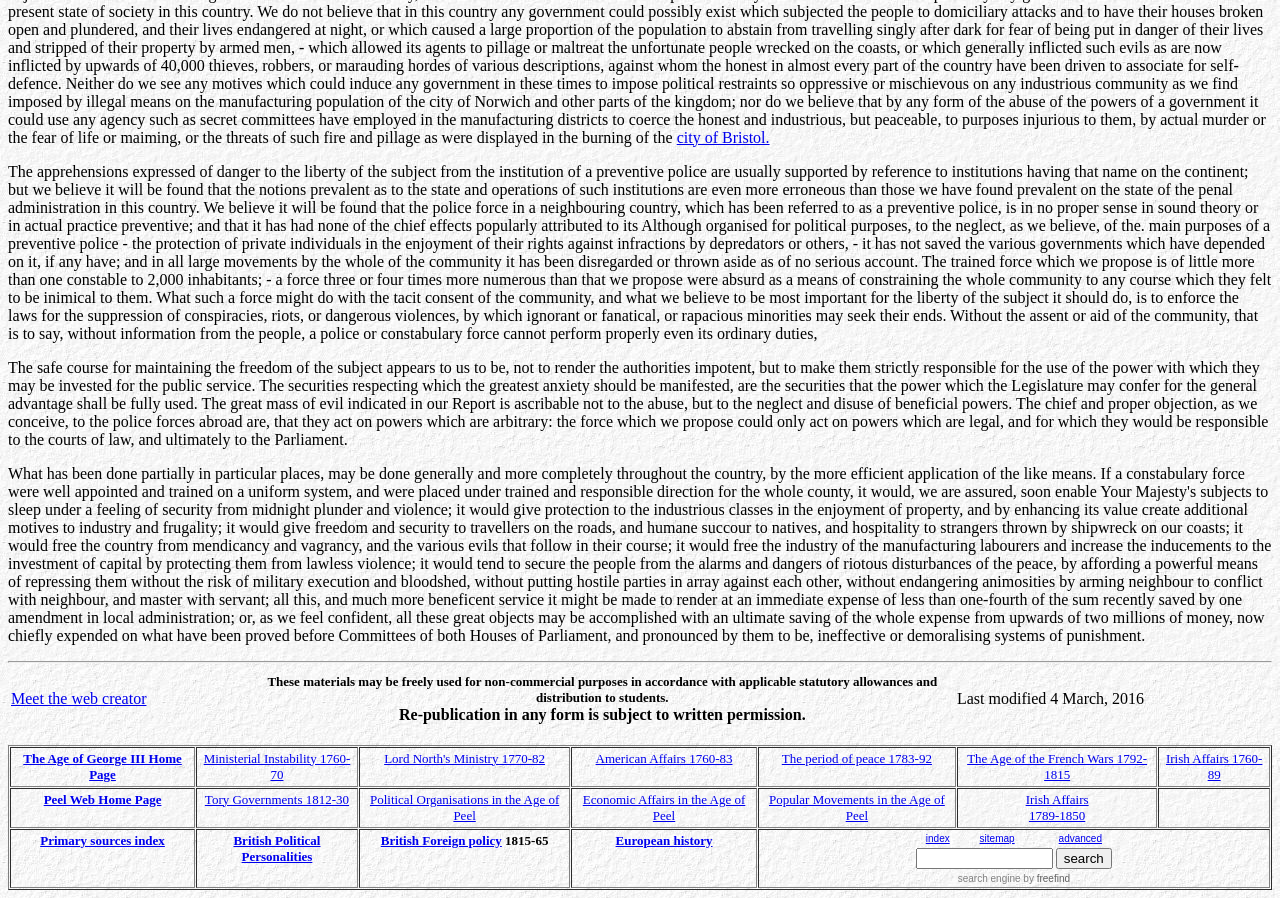What is the last modified date of the webpage?
Using the image as a reference, give an elaborate response to the question.

The webpage indicates that it was last modified on 4 March, 2016, which suggests that the content may have been updated or revised on that date.